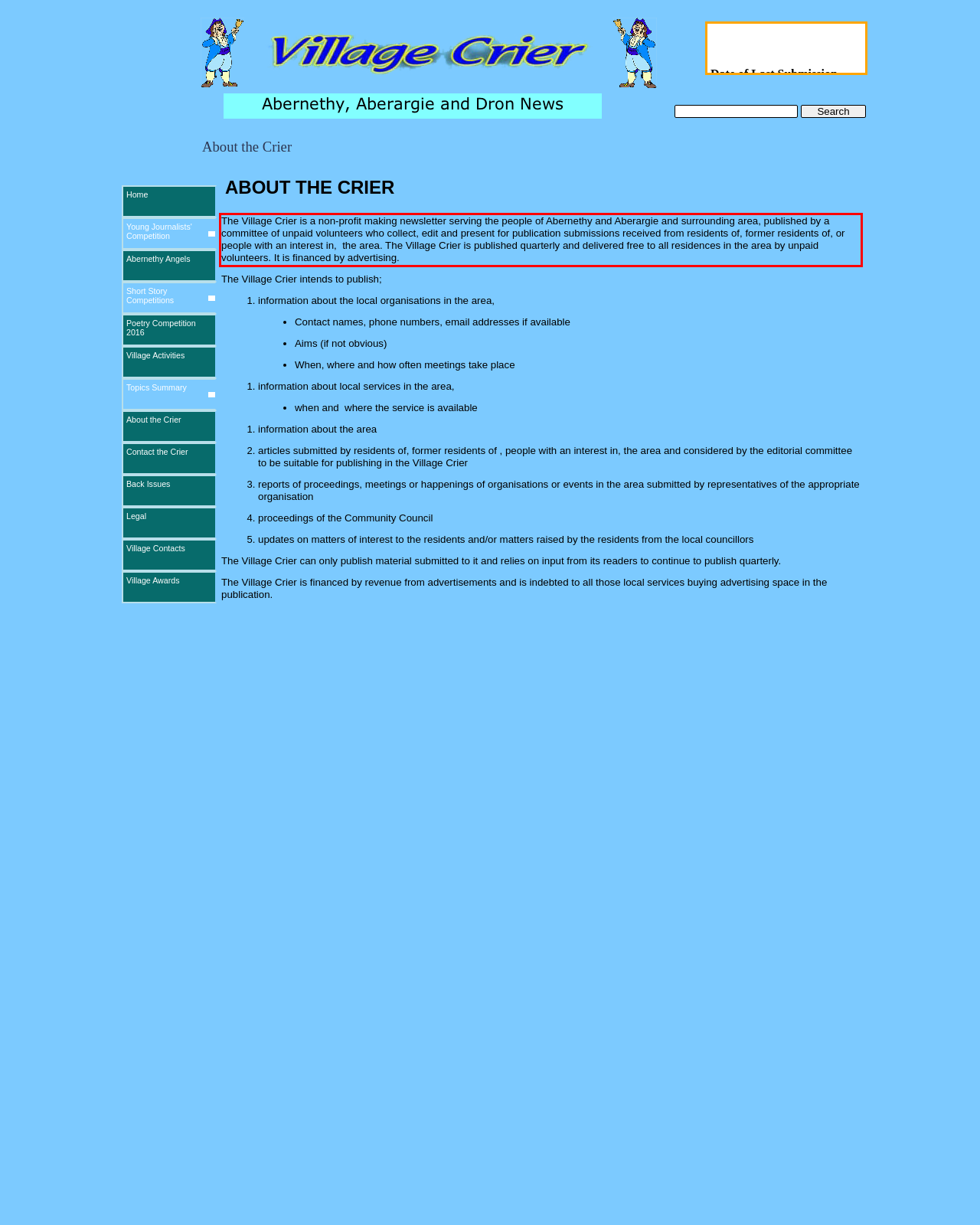You have a screenshot of a webpage with a red bounding box. Identify and extract the text content located inside the red bounding box.

The Village Crier is a non-profit making newsletter serving the people of Abernethy and Aberargie and surrounding area, published by a committee of unpaid volunteers who collect, edit and present for publication submissions received from residents of, former residents of, or people with an interest in, the area. The Village Crier is published quarterly and delivered free to all residences in the area by unpaid volunteers. It is financed by advertising.